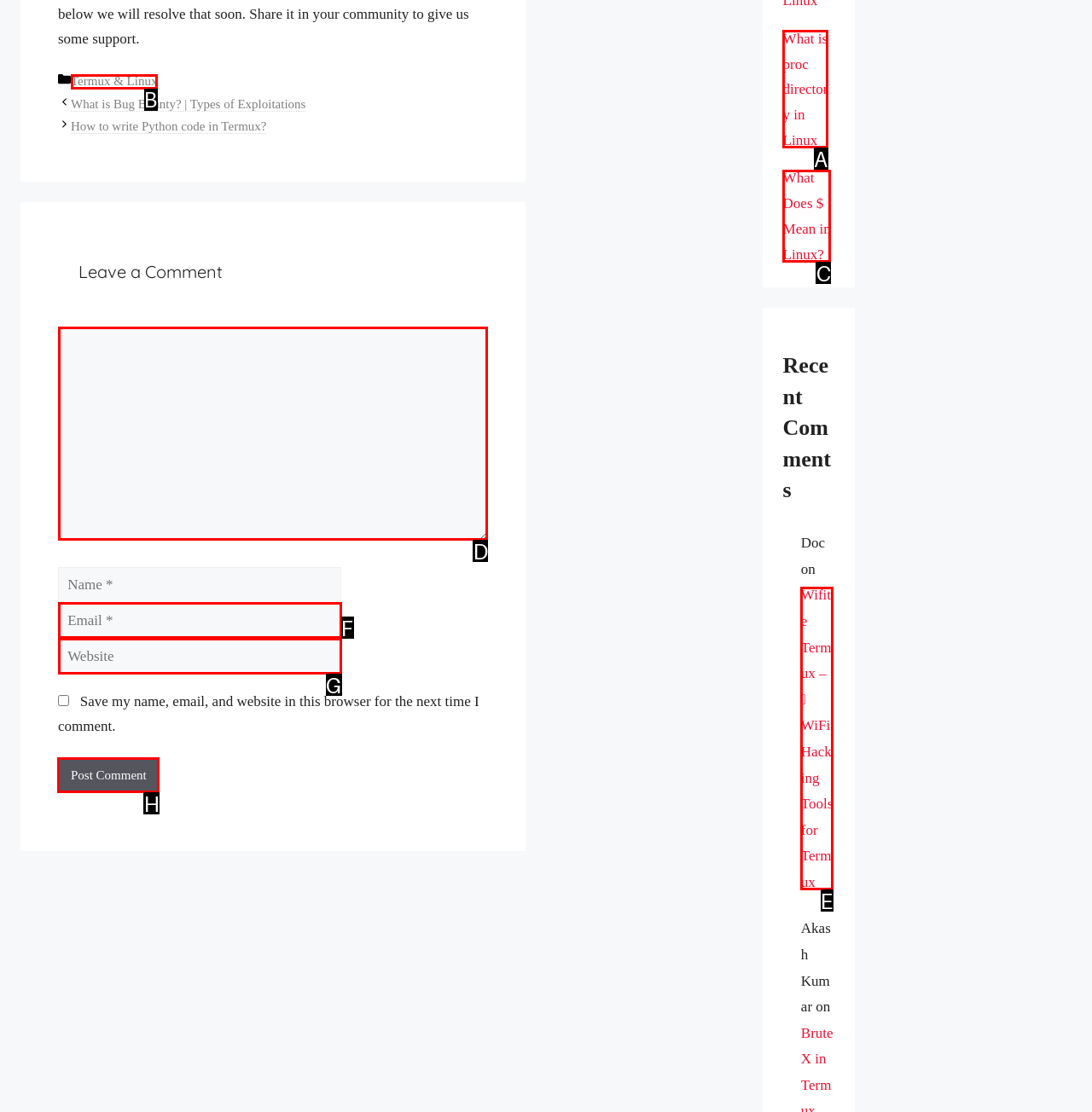Identify the correct option to click in order to accomplish the task: Click the 'GET A QUOTE' button Provide your answer with the letter of the selected choice.

None